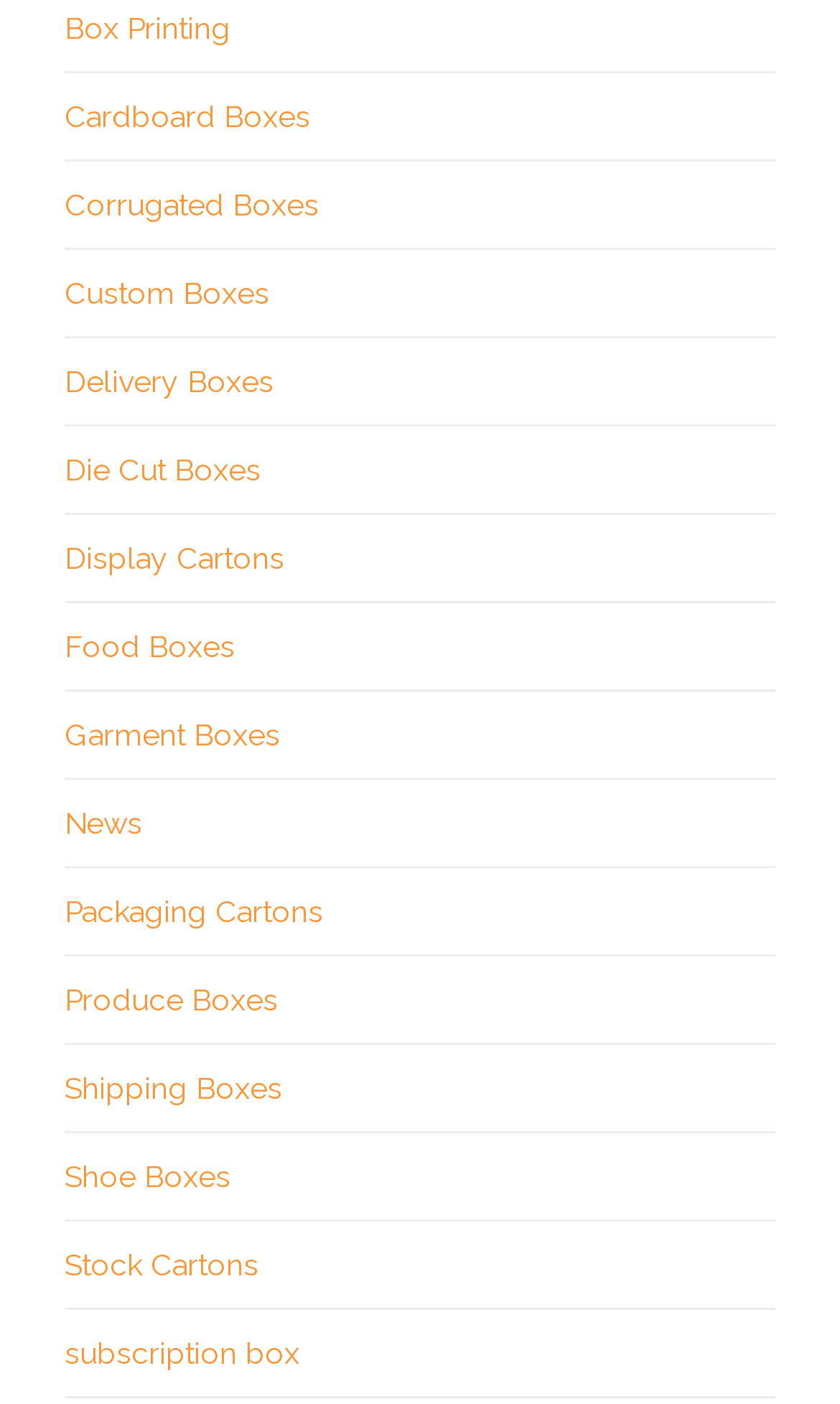Please determine the bounding box coordinates for the element that should be clicked to follow these instructions: "read News".

[0.077, 0.573, 0.169, 0.598]